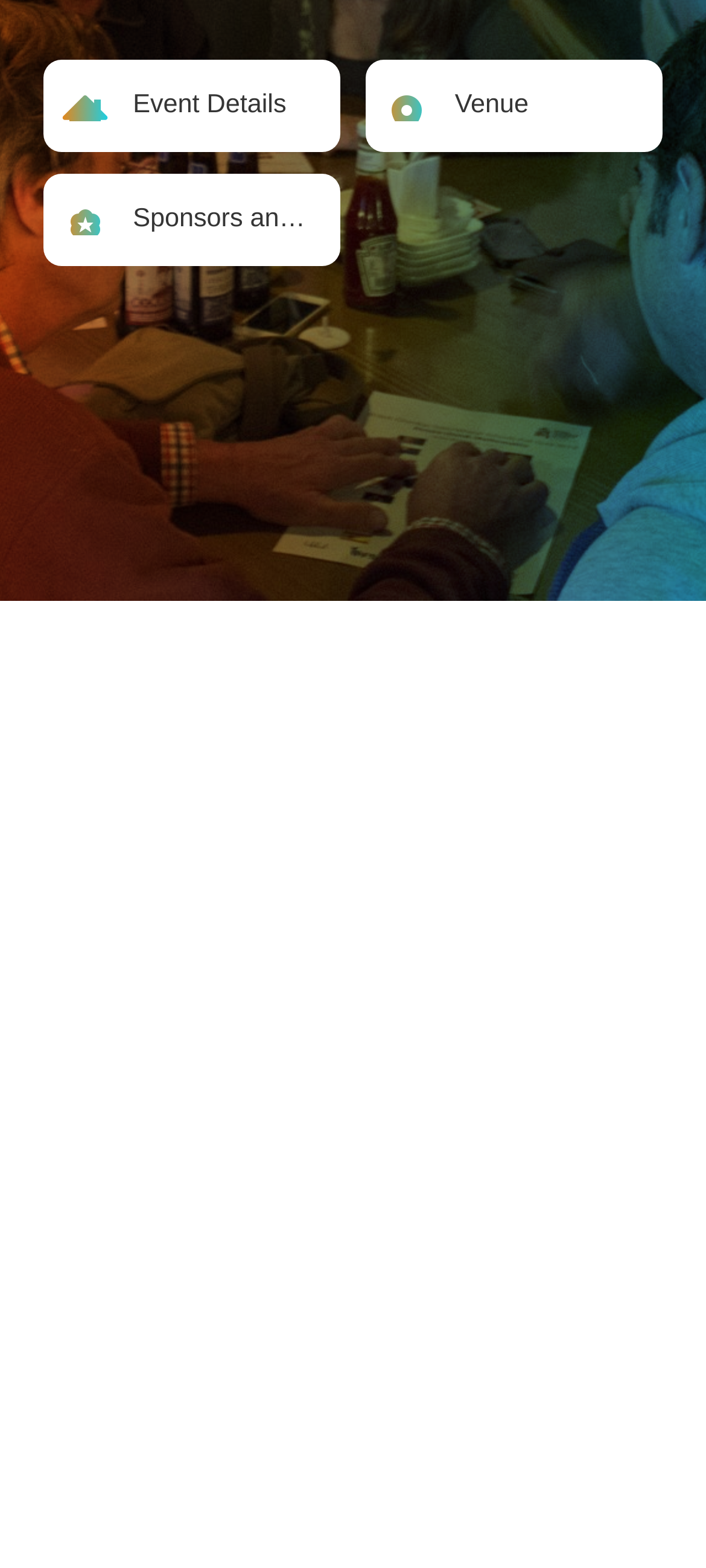Provide the bounding box coordinates of the UI element that matches the description: "159".

None